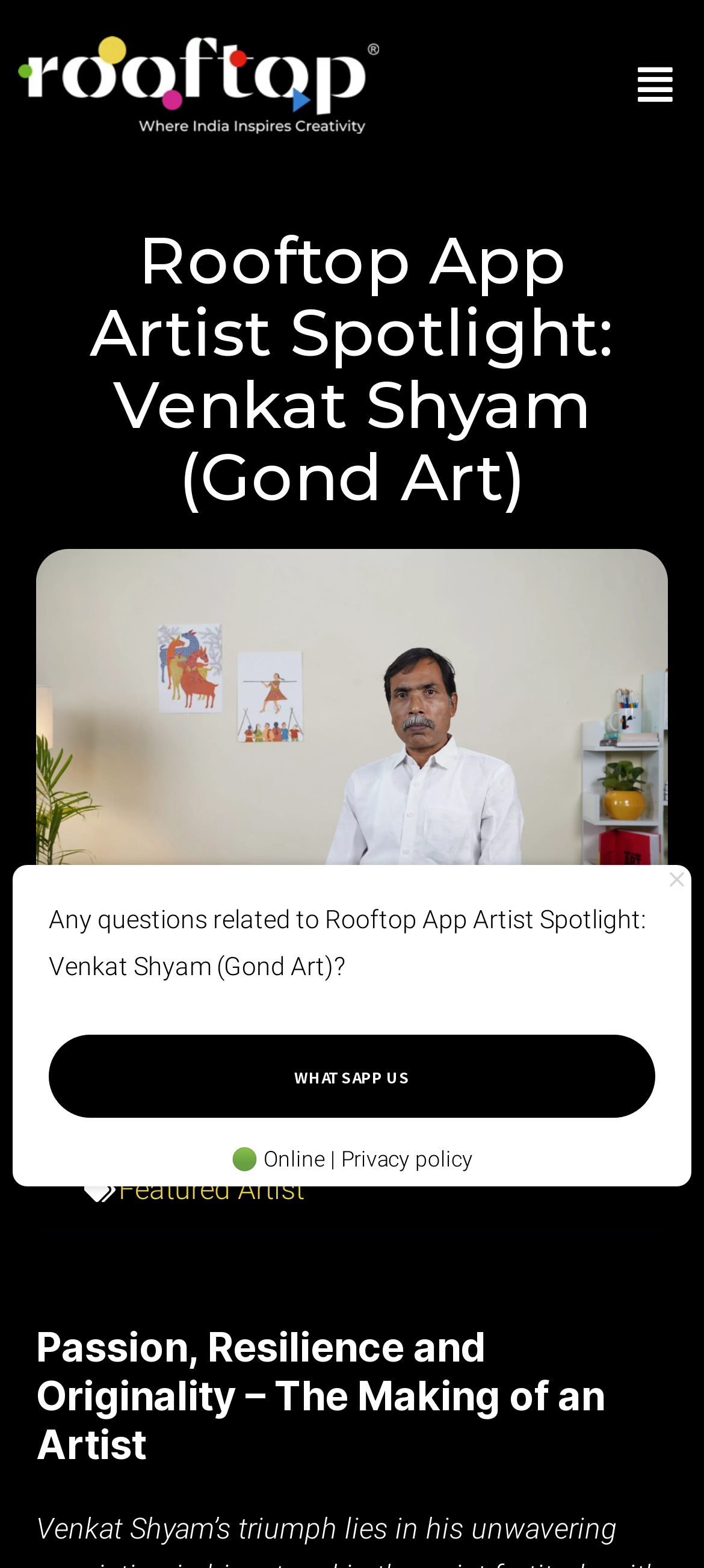What is the theme of the image at the bottom of the webpage?
Look at the image and respond to the question as thoroughly as possible.

The image at the bottom of the webpage has a caption 'Online | Privacy policy', which suggests that the theme of the image is related to online presence or privacy policy.